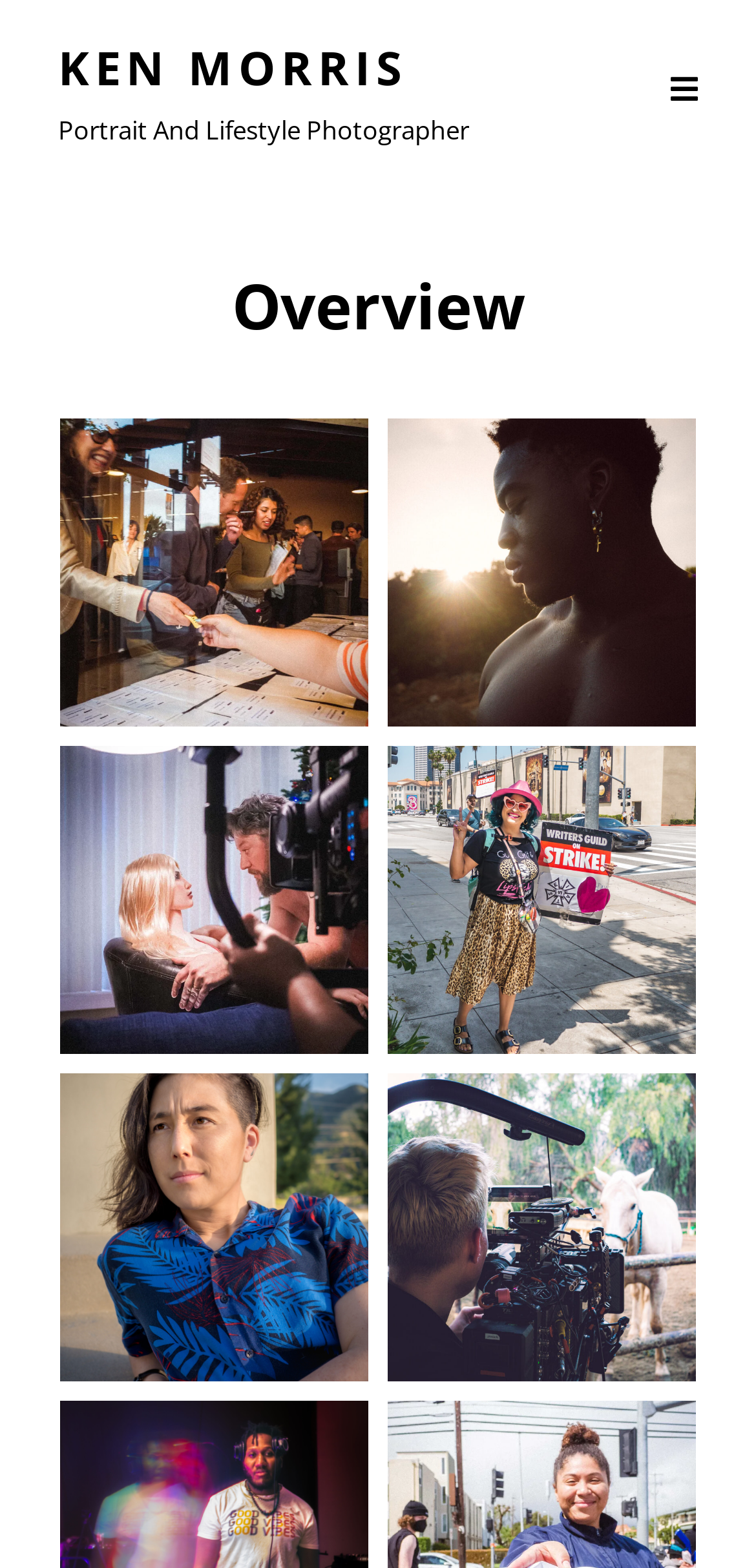What is the purpose of the buttons with '' icon?
Carefully analyze the image and provide a detailed answer to the question.

The button with the '' icon is an expand button, which suggests that it can be used to expand or collapse a section or menu on the webpage.